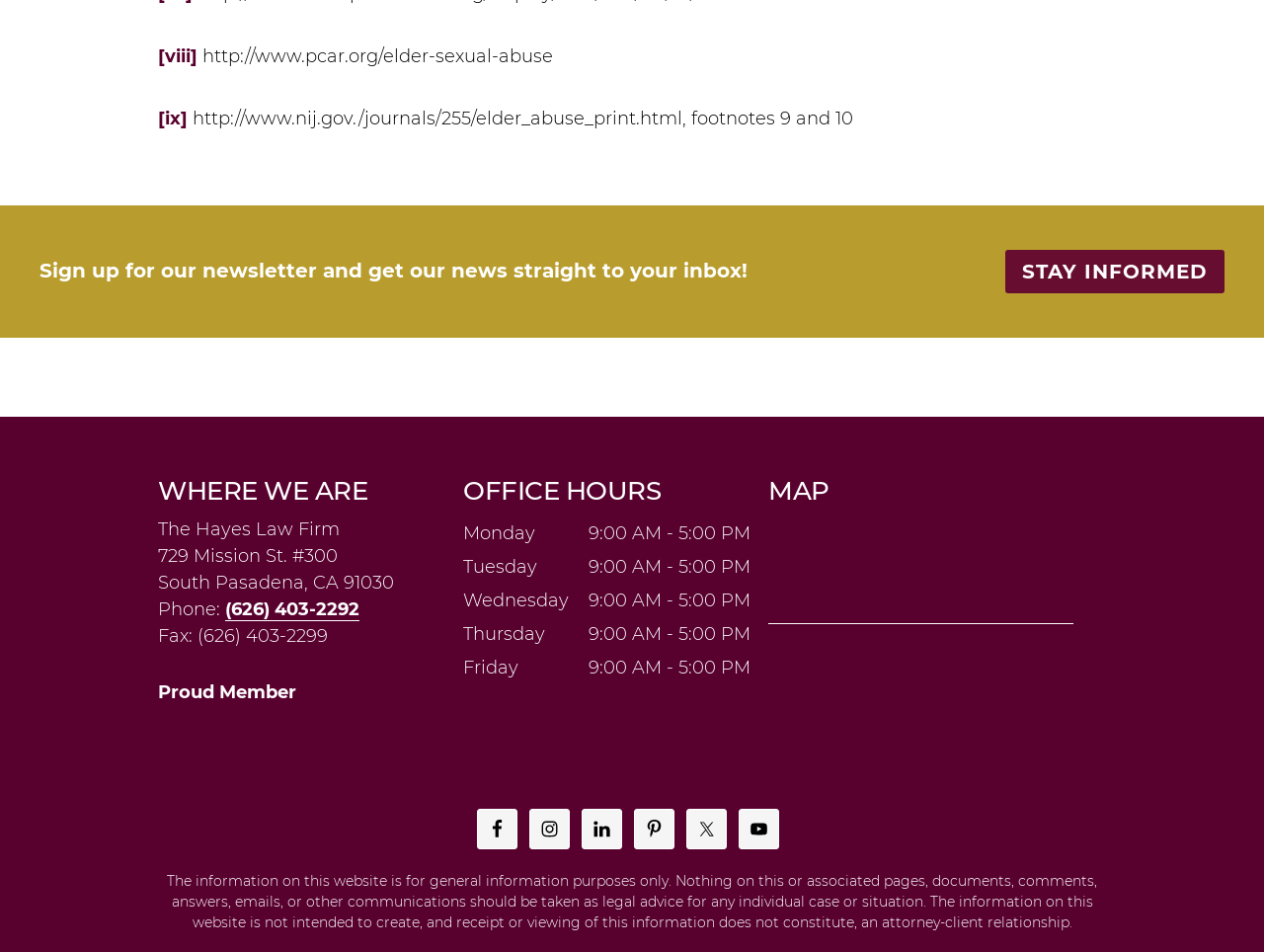Review the image closely and give a comprehensive answer to the question: What is the disclaimer about the information on this website?

I found the disclaimer by looking at the bottom of the webpage, which states that 'The information on this website is for general information purposes only. Nothing on this or associated pages, documents, comments, answers, emails, or other communications should be taken as legal advice for any individual case or situation.'